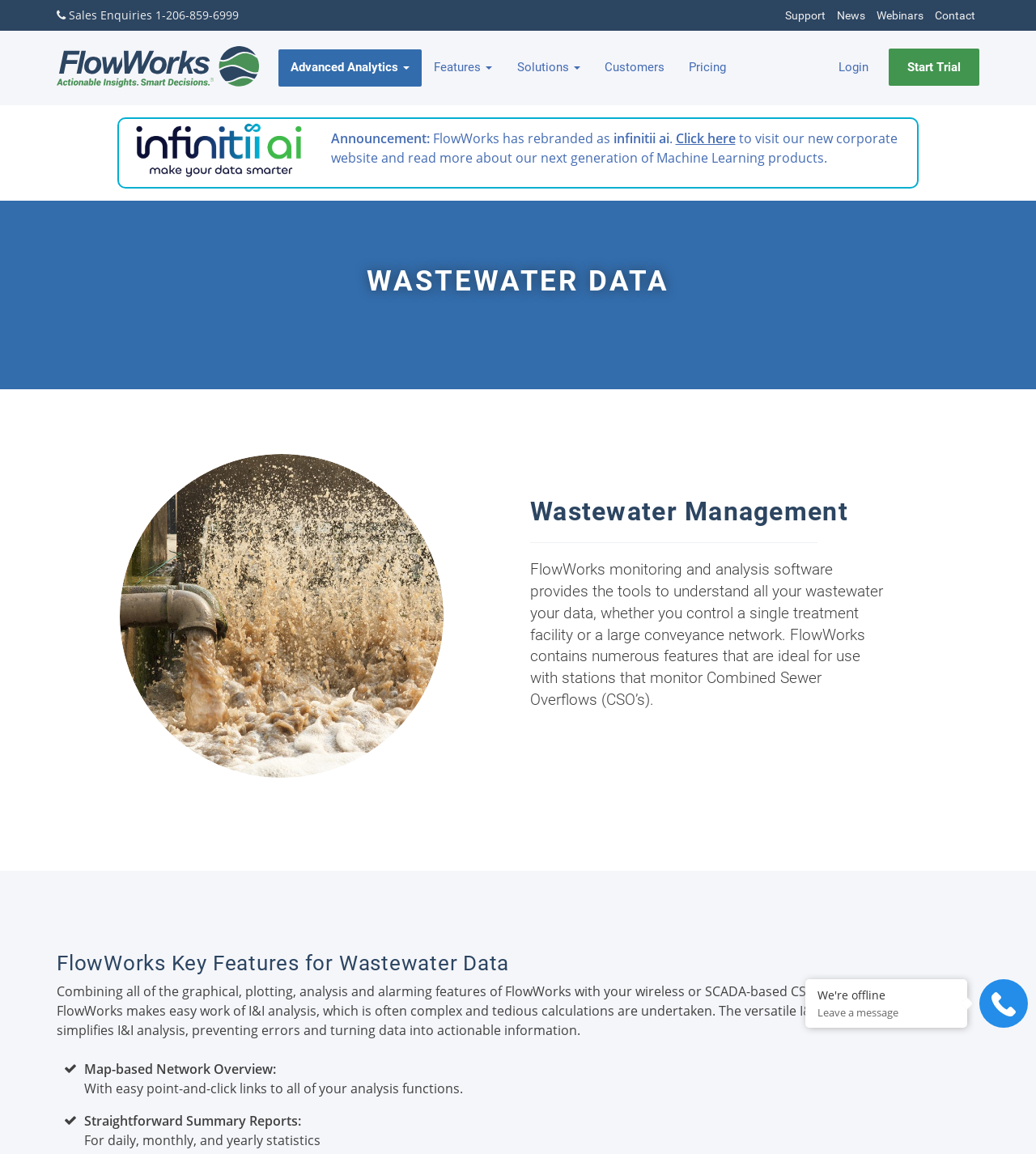What is the feature of FlowWorks mentioned in the text 'Map-based Network Overview:'?
From the screenshot, provide a brief answer in one word or phrase.

Point-and-click links